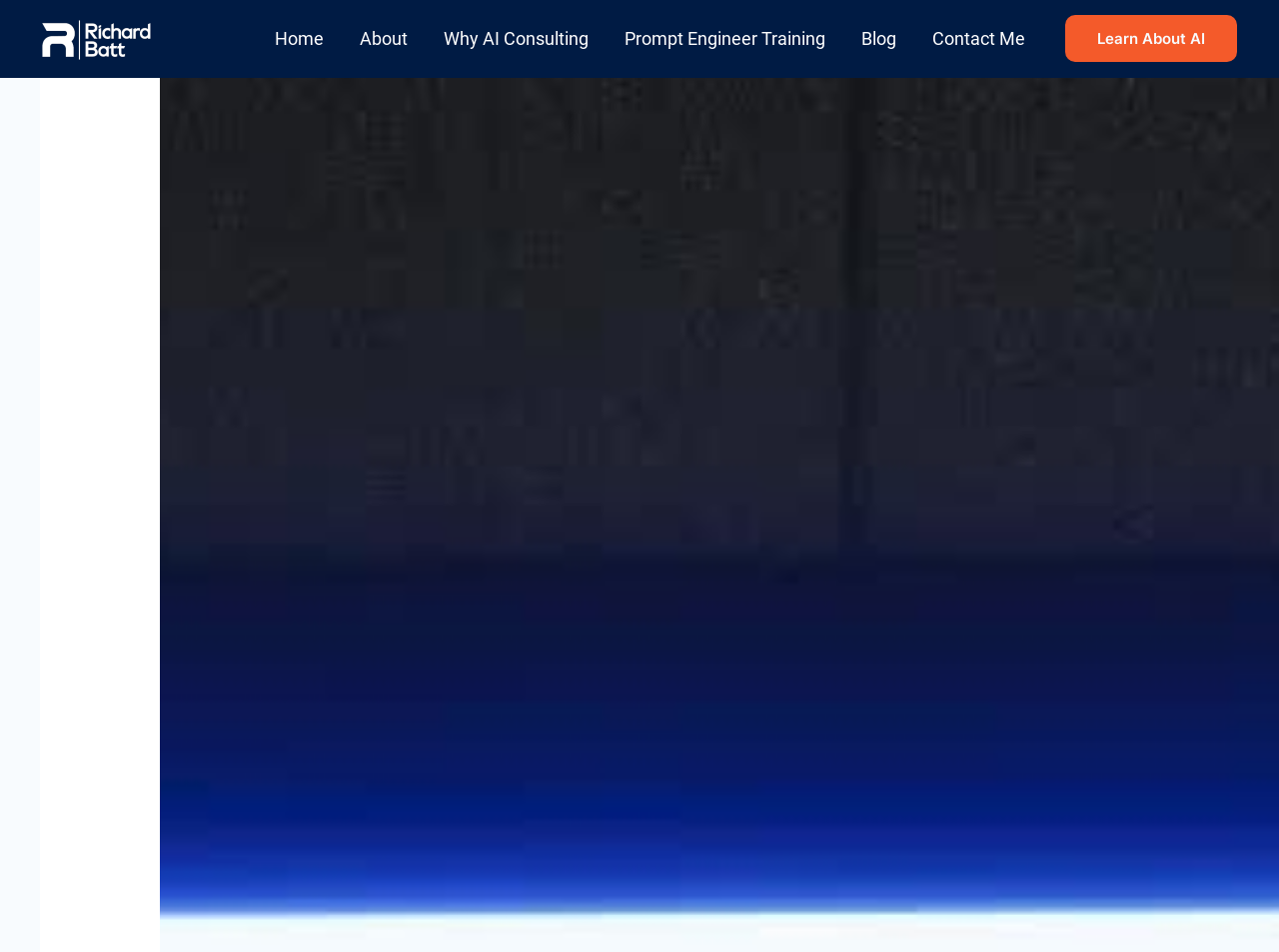Please identify the bounding box coordinates of the clickable element to fulfill the following instruction: "leave a comment". The coordinates should be four float numbers between 0 and 1, i.e., [left, top, right, bottom].

[0.125, 0.975, 0.24, 0.997]